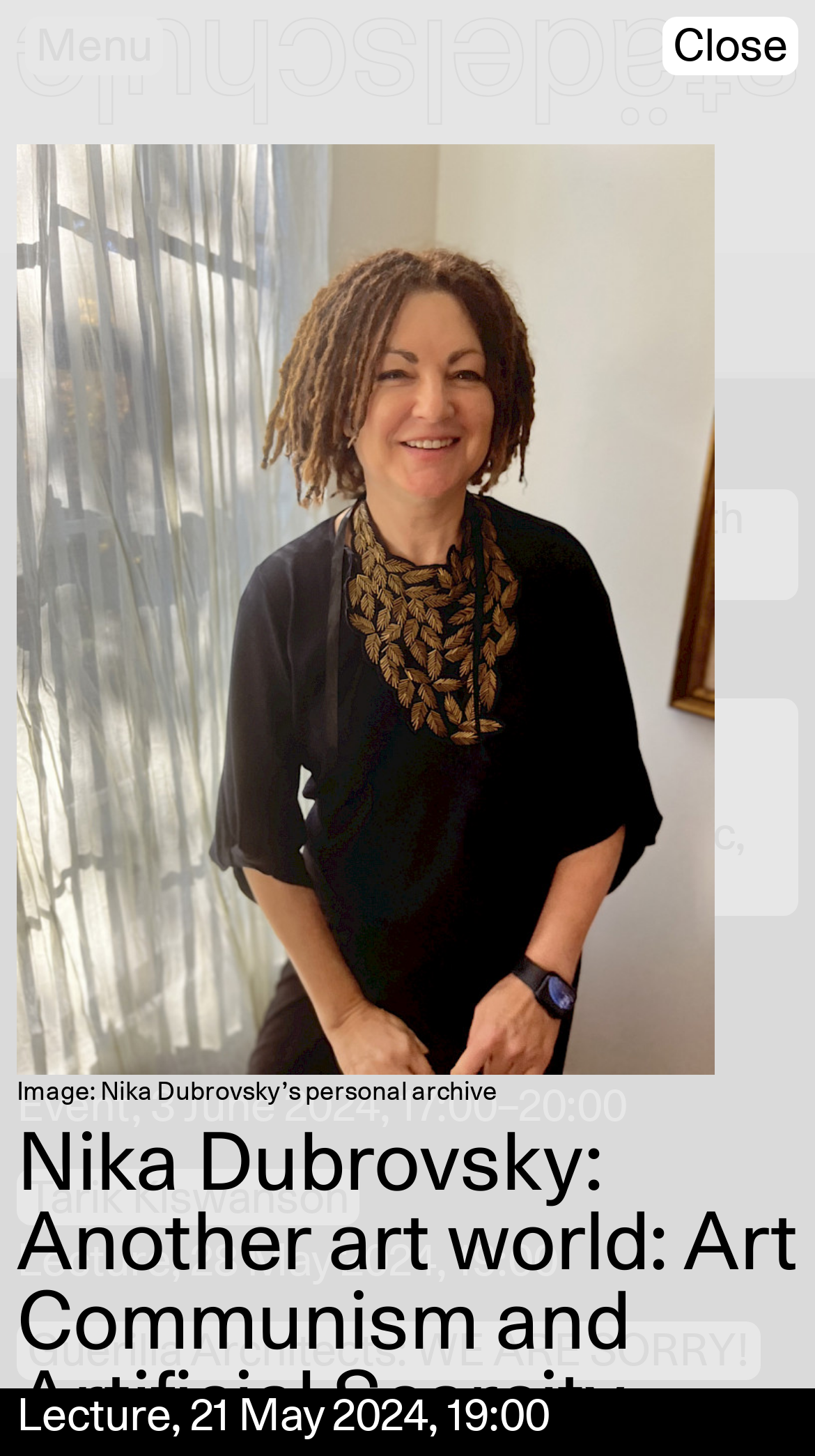Please find the bounding box coordinates of the clickable region needed to complete the following instruction: "Read more about 'Dylan Solomon KRAUS: The Seventh Point on the Six Sided Die'". The bounding box coordinates must consist of four float numbers between 0 and 1, i.e., [left, top, right, bottom].

[0.021, 0.336, 0.979, 0.413]